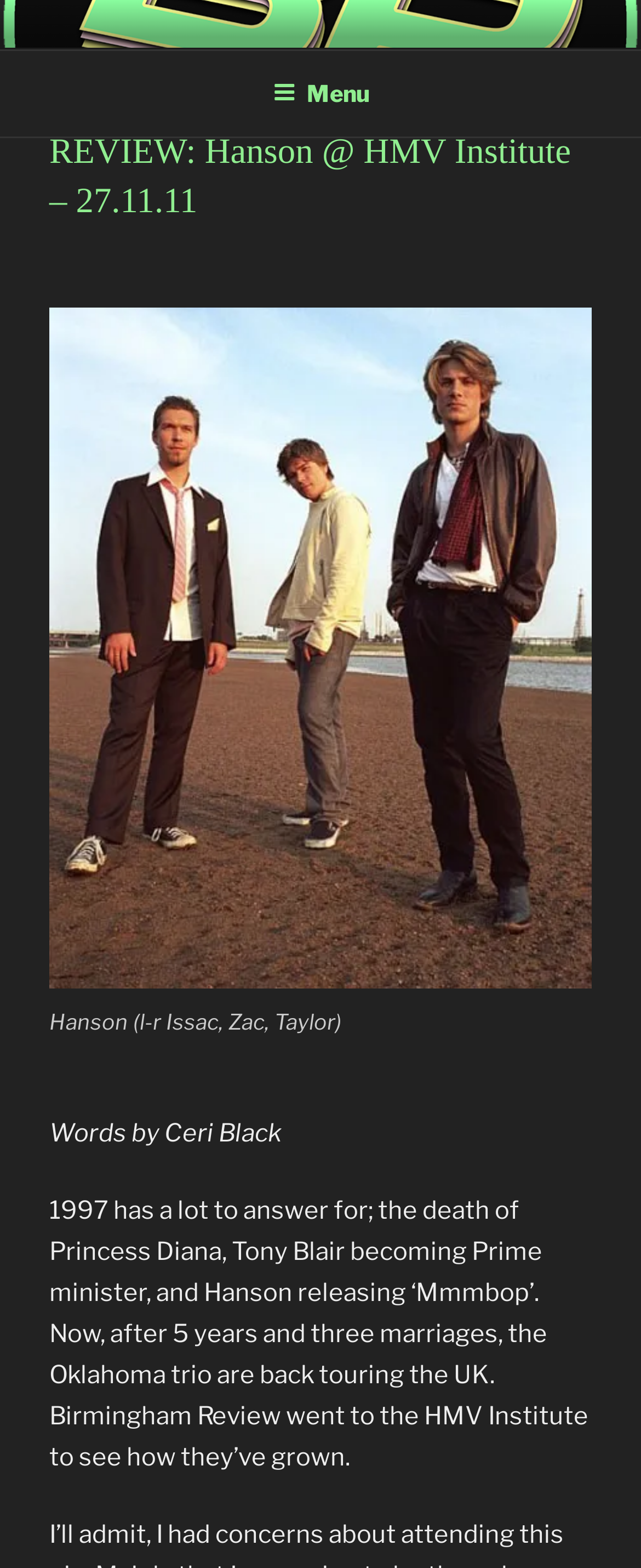Where did the concert take place?
Answer the question with a single word or phrase by looking at the picture.

HMV Institute